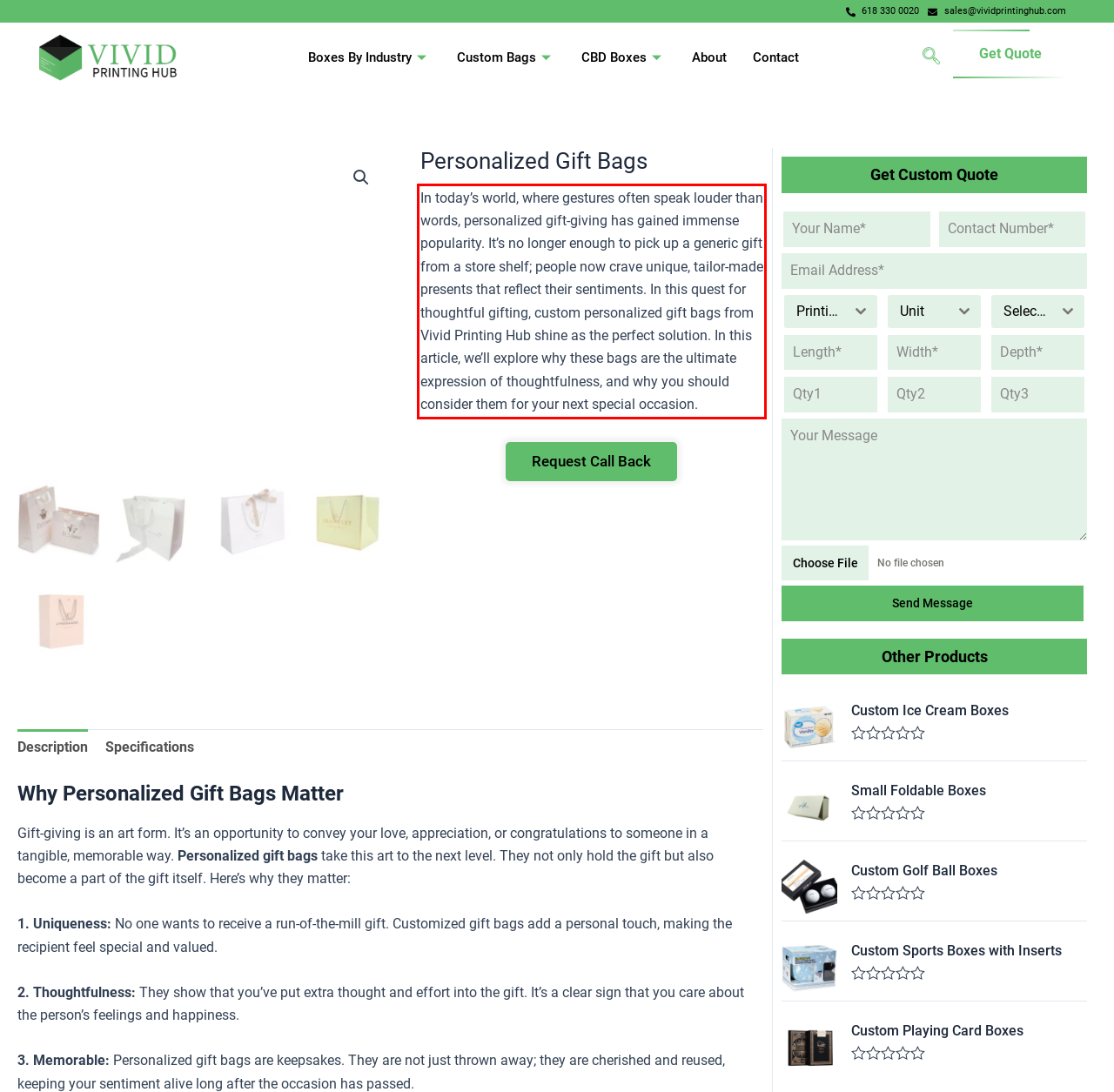Examine the webpage screenshot and use OCR to obtain the text inside the red bounding box.

In today’s world, where gestures often speak louder than words, personalized gift-giving has gained immense popularity. It’s no longer enough to pick up a generic gift from a store shelf; people now crave unique, tailor-made presents that reflect their sentiments. In this quest for thoughtful gifting, custom personalized gift bags from Vivid Printing Hub shine as the perfect solution. In this article, we’ll explore why these bags are the ultimate expression of thoughtfulness, and why you should consider them for your next special occasion.